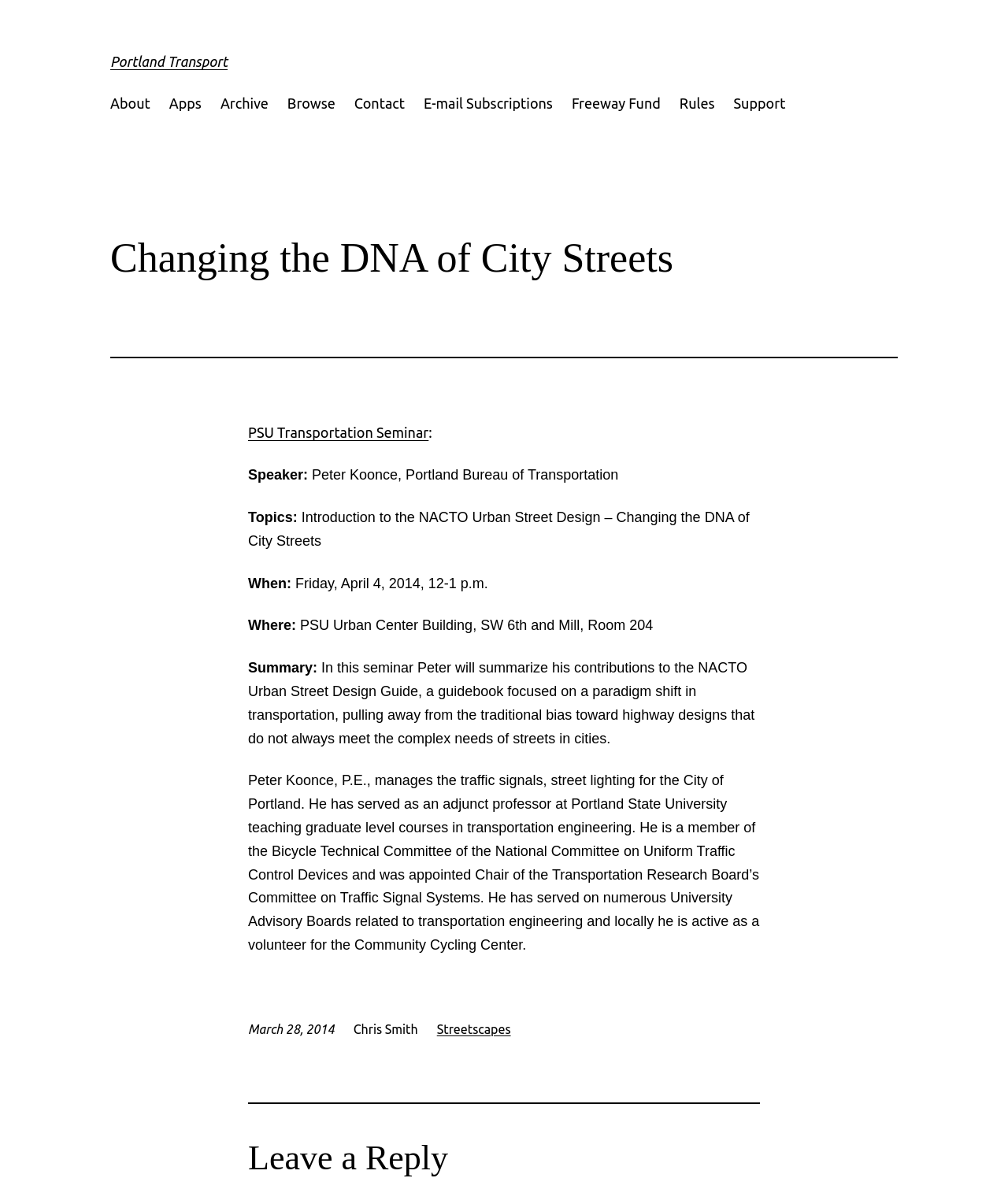Where is the seminar located?
Please elaborate on the answer to the question with detailed information.

I found the answer by looking at the section that describes the PSU Transportation Seminar, where it says 'Where: PSU Urban Center Building, SW 6th and Mill, Room 204'.